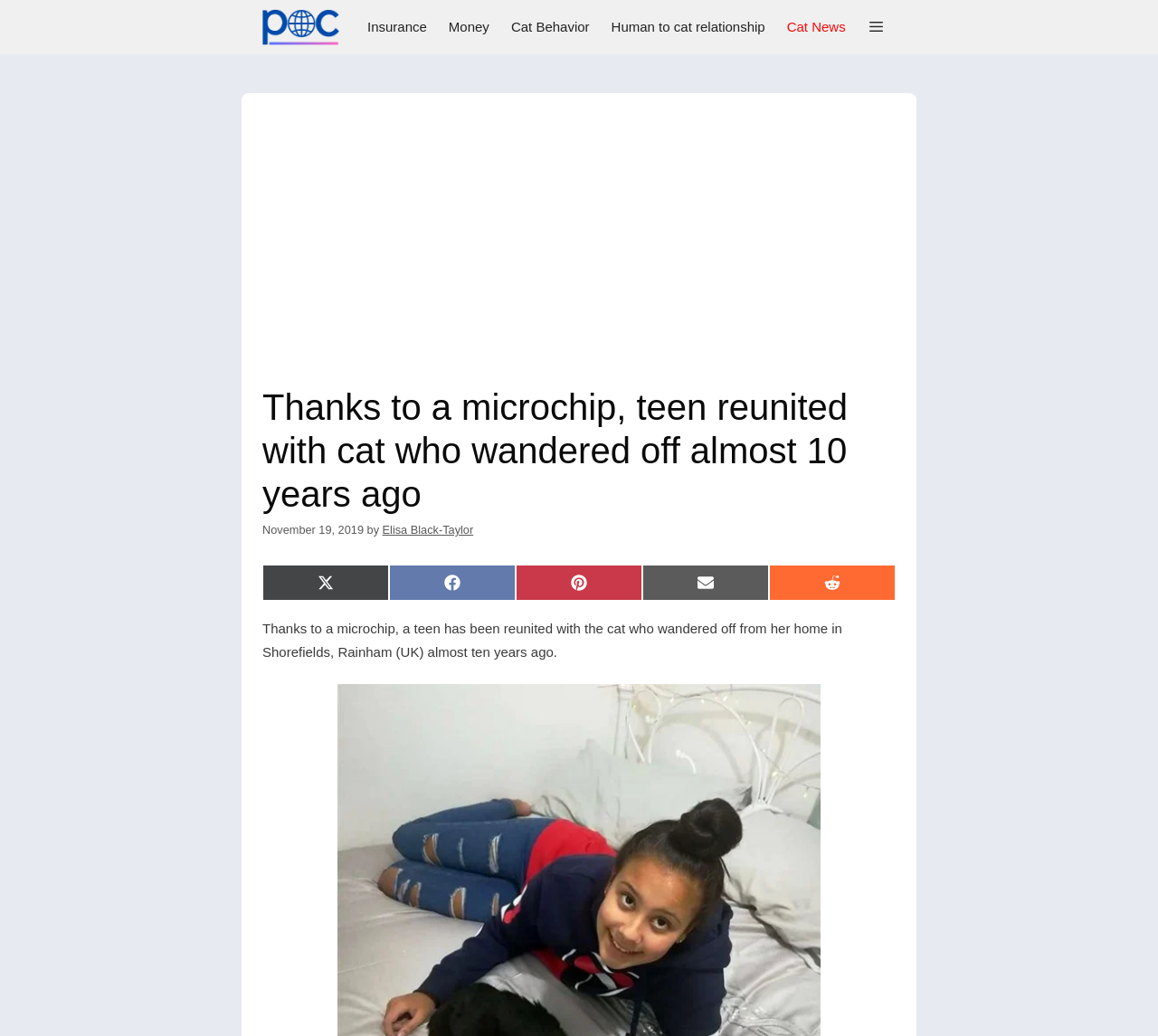Determine the coordinates of the bounding box for the clickable area needed to execute this instruction: "Click on the Freethinking Animal Advocacy link".

[0.227, 0.0, 0.301, 0.052]